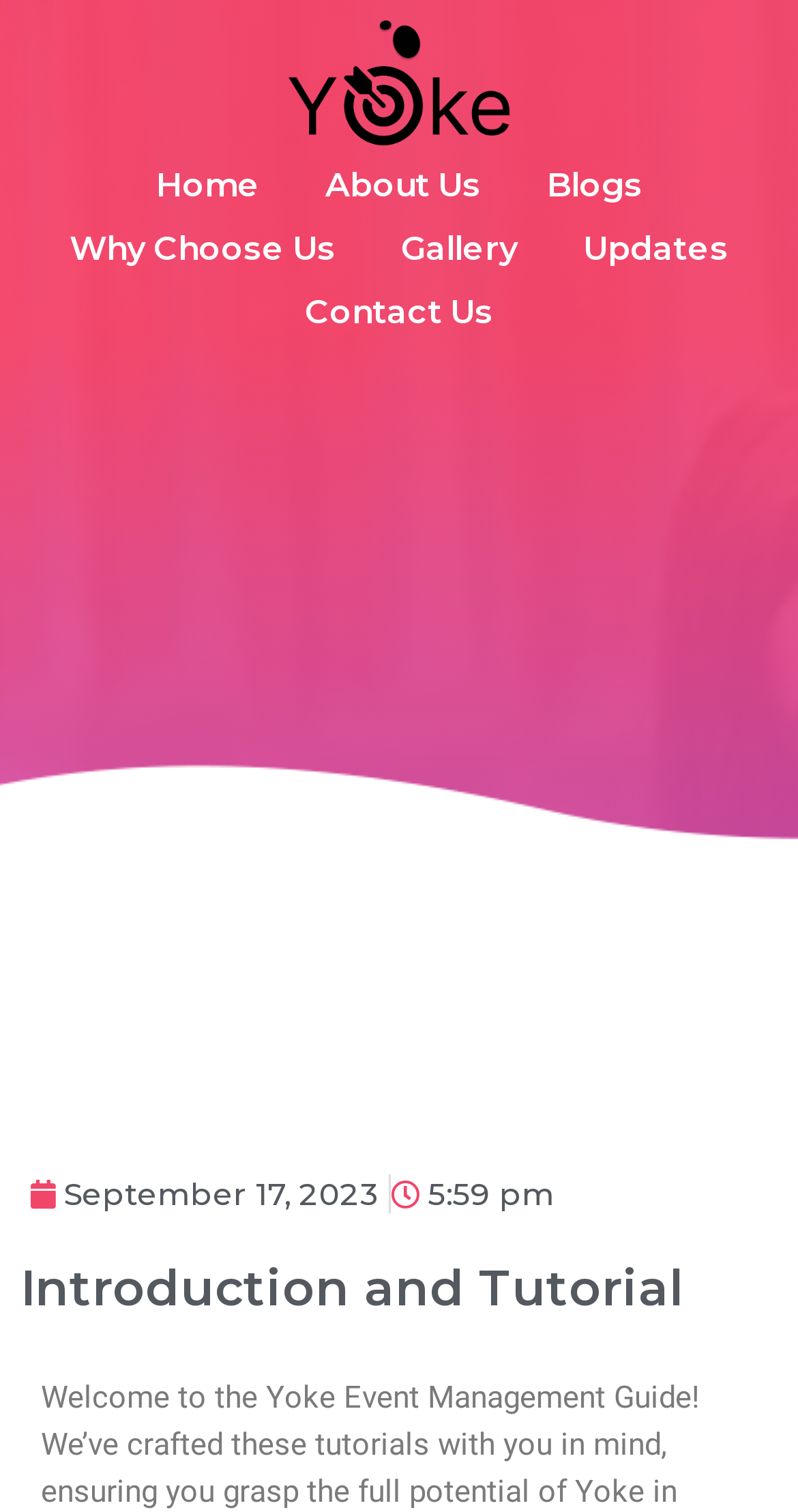Give a short answer using one word or phrase for the question:
What is the time displayed on the webpage?

5:59 pm